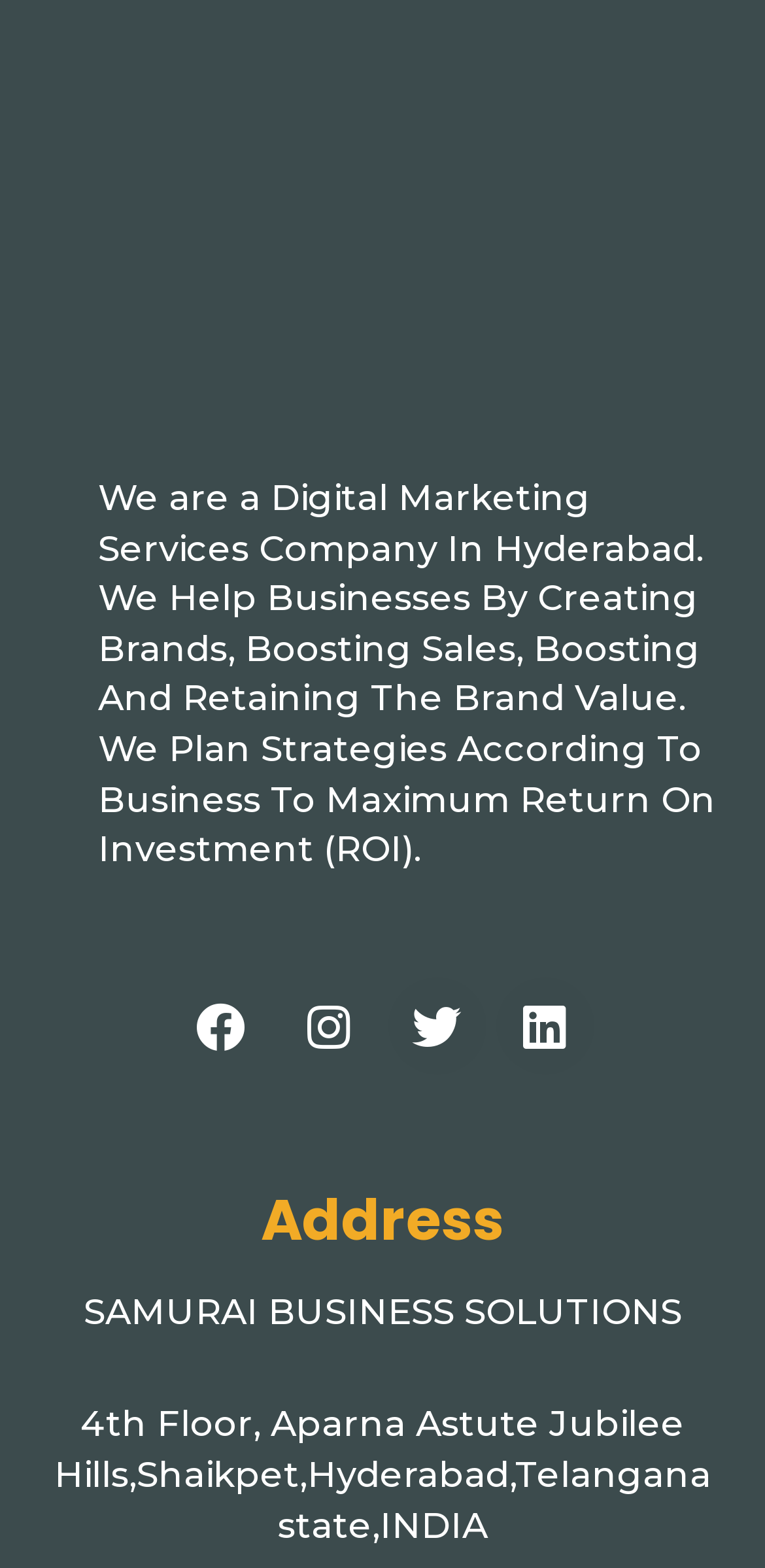How many social media links are available?
Ensure your answer is thorough and detailed.

There are four social media links available on the page, which are Facebook, Instagram, Twitter, and Linkedin, each represented by an icon and located at the top of the page.